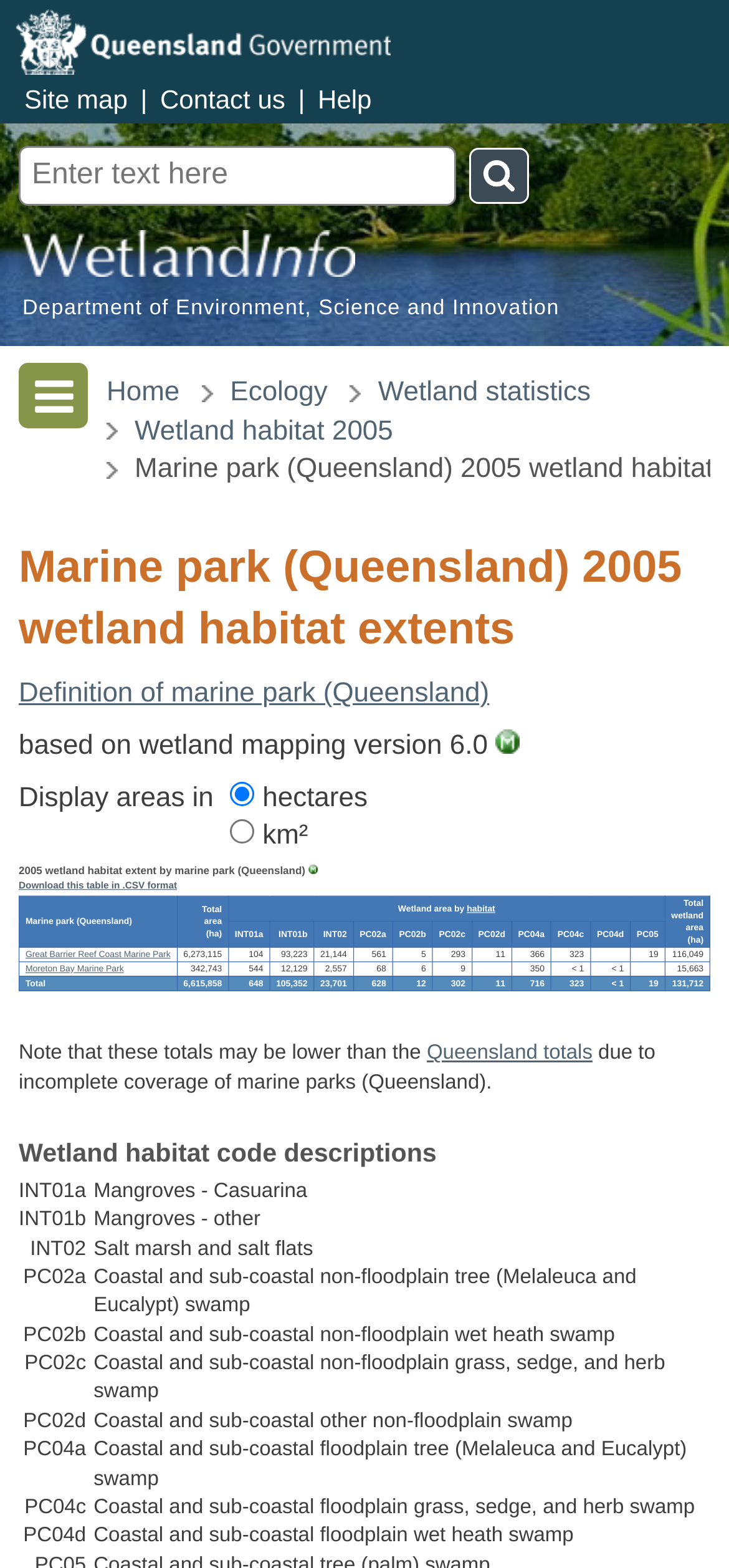Using the description "Moreton Bay Marine Park", predict the bounding box of the relevant HTML element.

[0.035, 0.614, 0.17, 0.621]